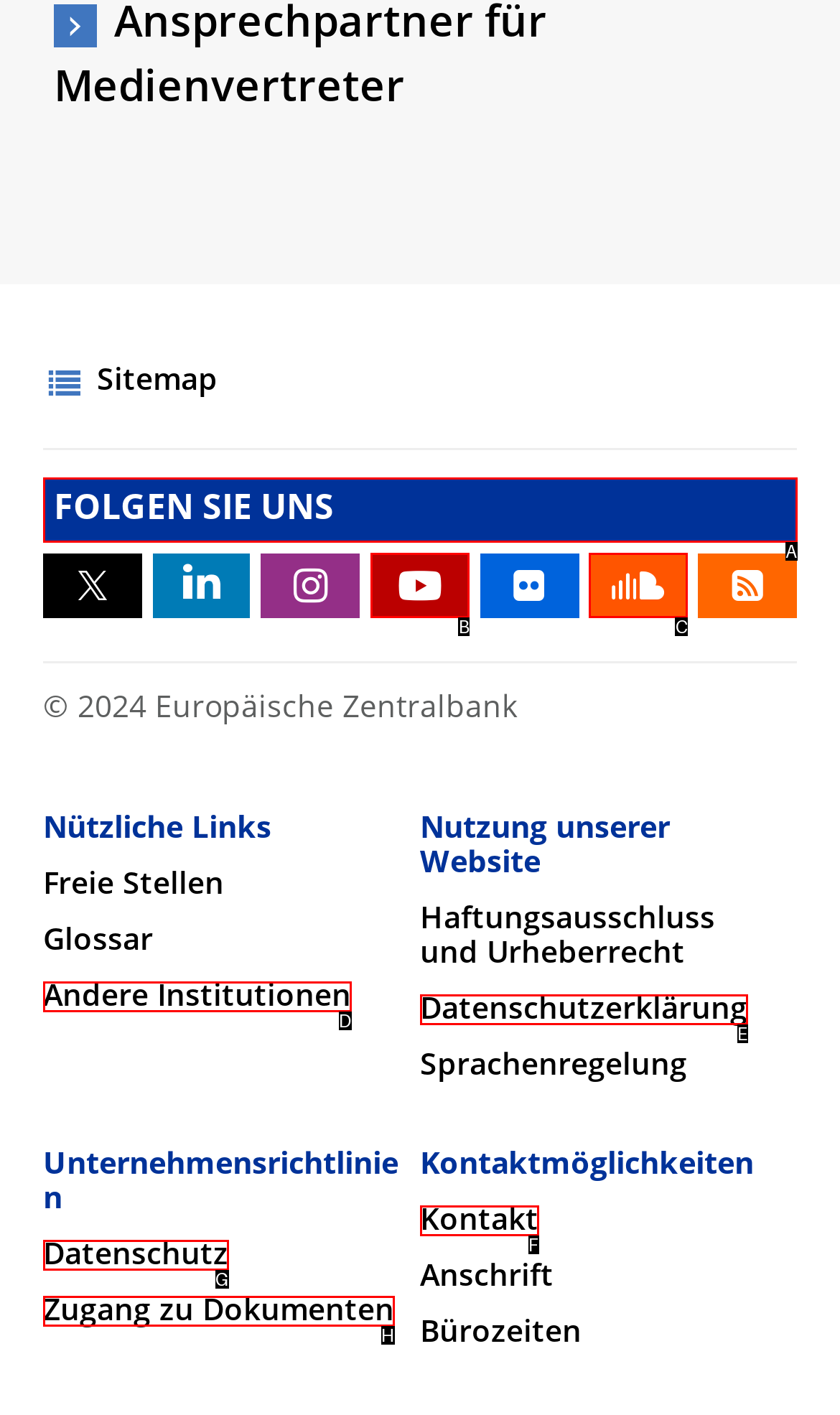Choose the UI element that best aligns with the description: parent_node: FOLGEN SIE UNS title="SoundCloud"
Respond with the letter of the chosen option directly.

C